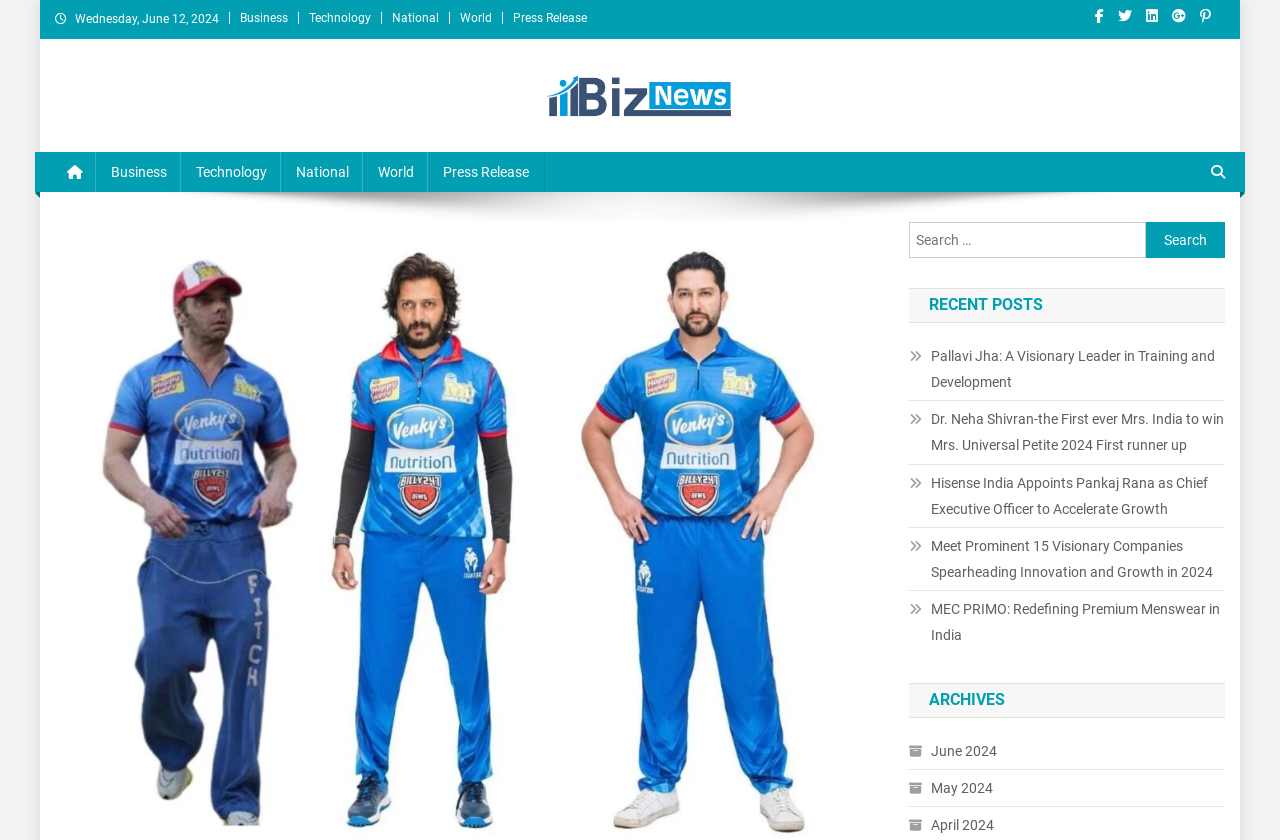Use the information in the screenshot to answer the question comprehensively: What is the category of the news article 'Pallavi Jha: A Visionary Leader in Training and Development'?

I found the news article 'Pallavi Jha: A Visionary Leader in Training and Development' under the 'RECENT POSTS' section, and since it's a news article, I assume it belongs to one of the categories at the top of the webpage. The category 'Business' seems most relevant to this article.